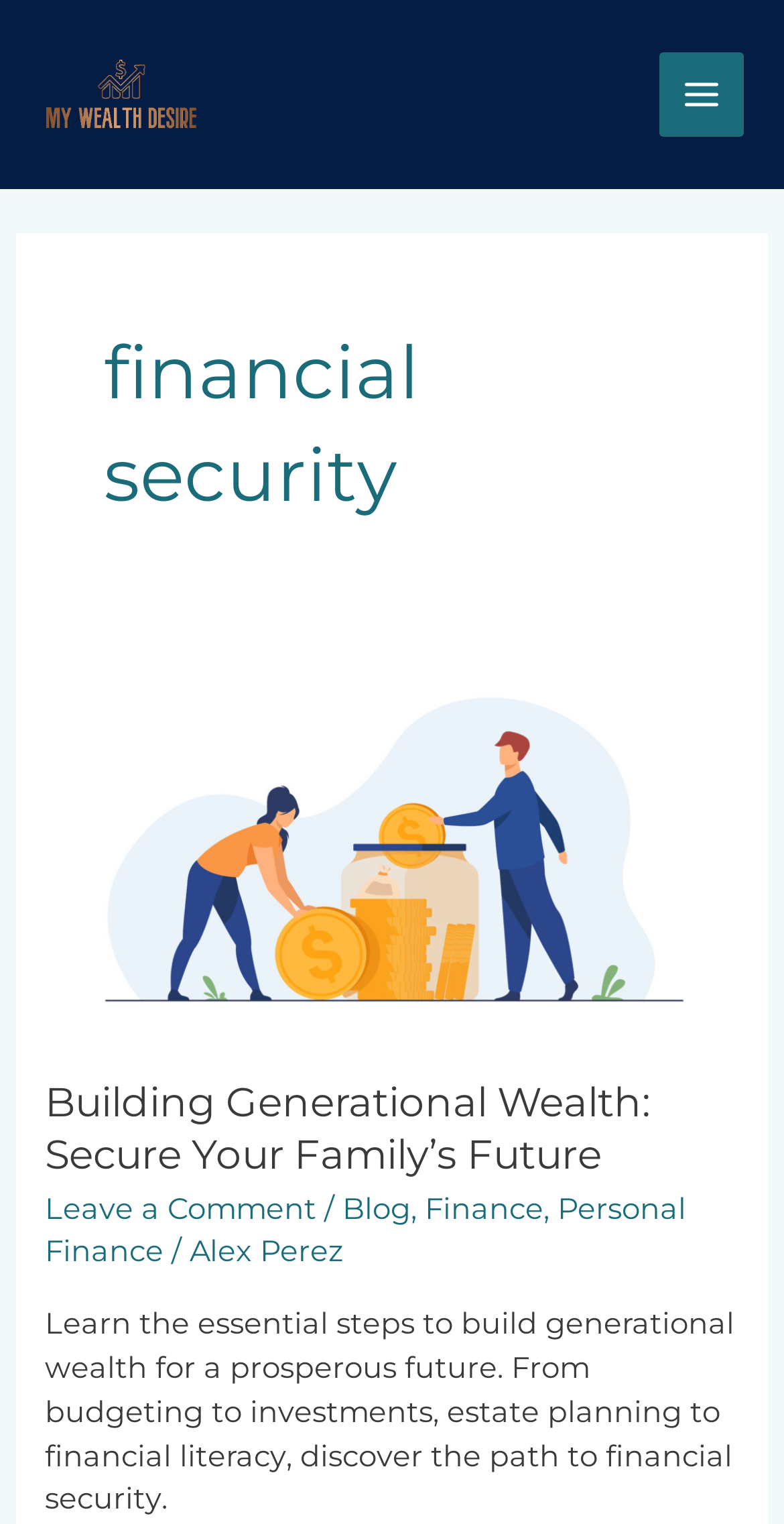Pinpoint the bounding box coordinates of the clickable area necessary to execute the following instruction: "read article about couple saving money". The coordinates should be given as four float numbers between 0 and 1, namely [left, top, right, bottom].

[0.058, 0.544, 0.942, 0.568]